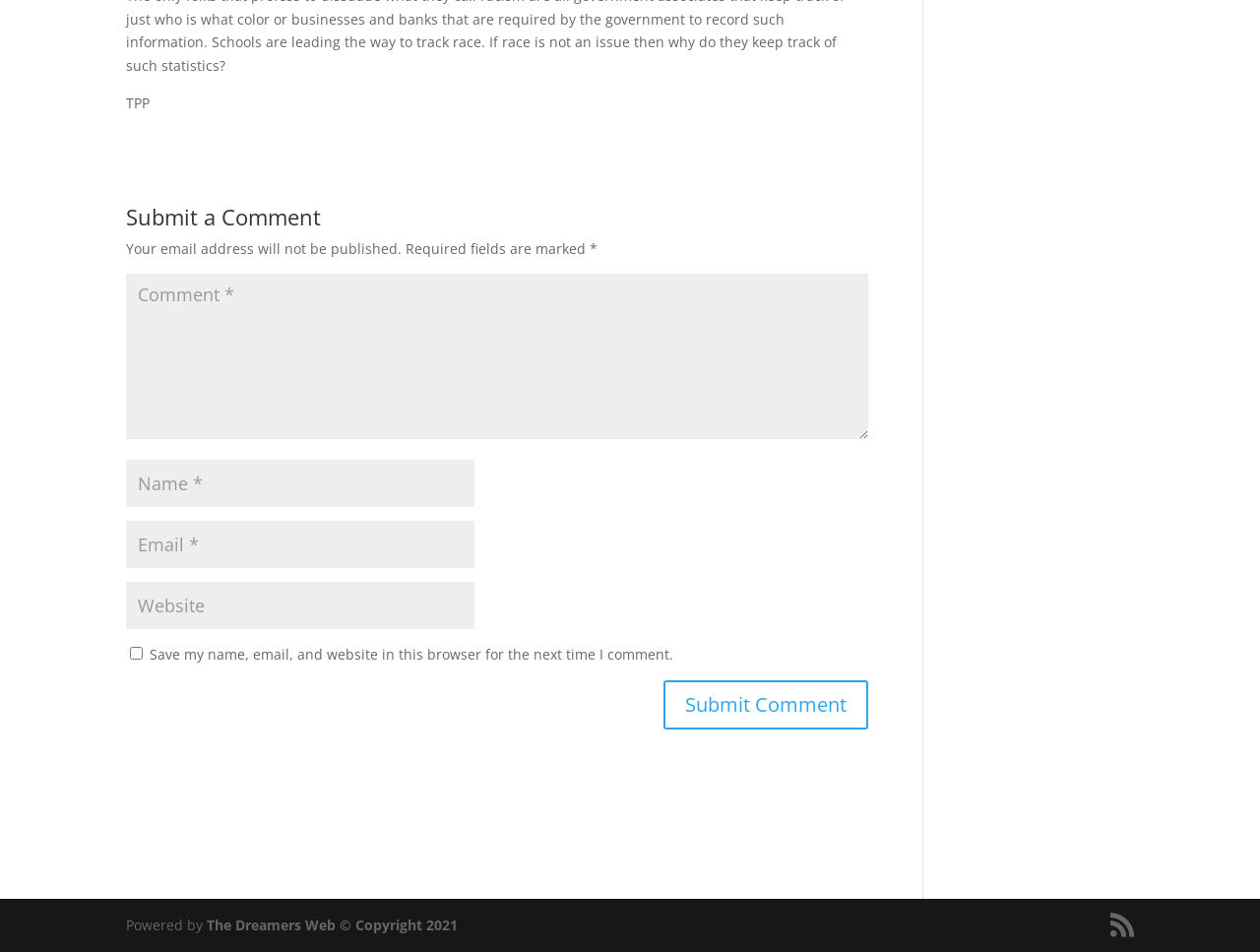What information is required to submit a comment?
Please give a detailed and thorough answer to the question, covering all relevant points.

The webpage has three required input fields: 'Name *', 'Email *', and 'Comment *', indicating that users must provide their name, email, and comment to submit a comment.